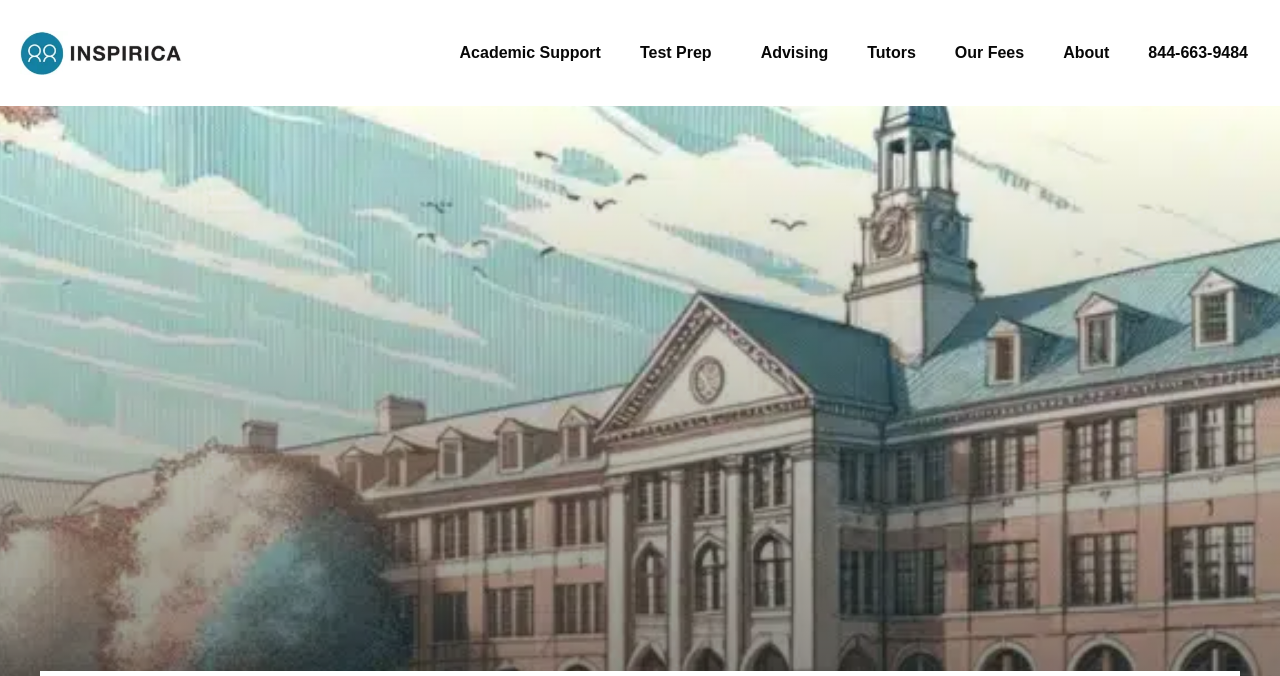Offer a meticulous caption that includes all visible features of the webpage.

The webpage is about ACT Reading tips to improve scores, with a focus on the year 2023 and 2024. At the top, there is a navigation menu with 7 links, including "Academic Support", "Test Prep", "Advising", "Tutors", "Our Fees", "About", and a phone number "844-663-9484". These links are positioned horizontally, with "Academic Support" on the left and the phone number on the right.